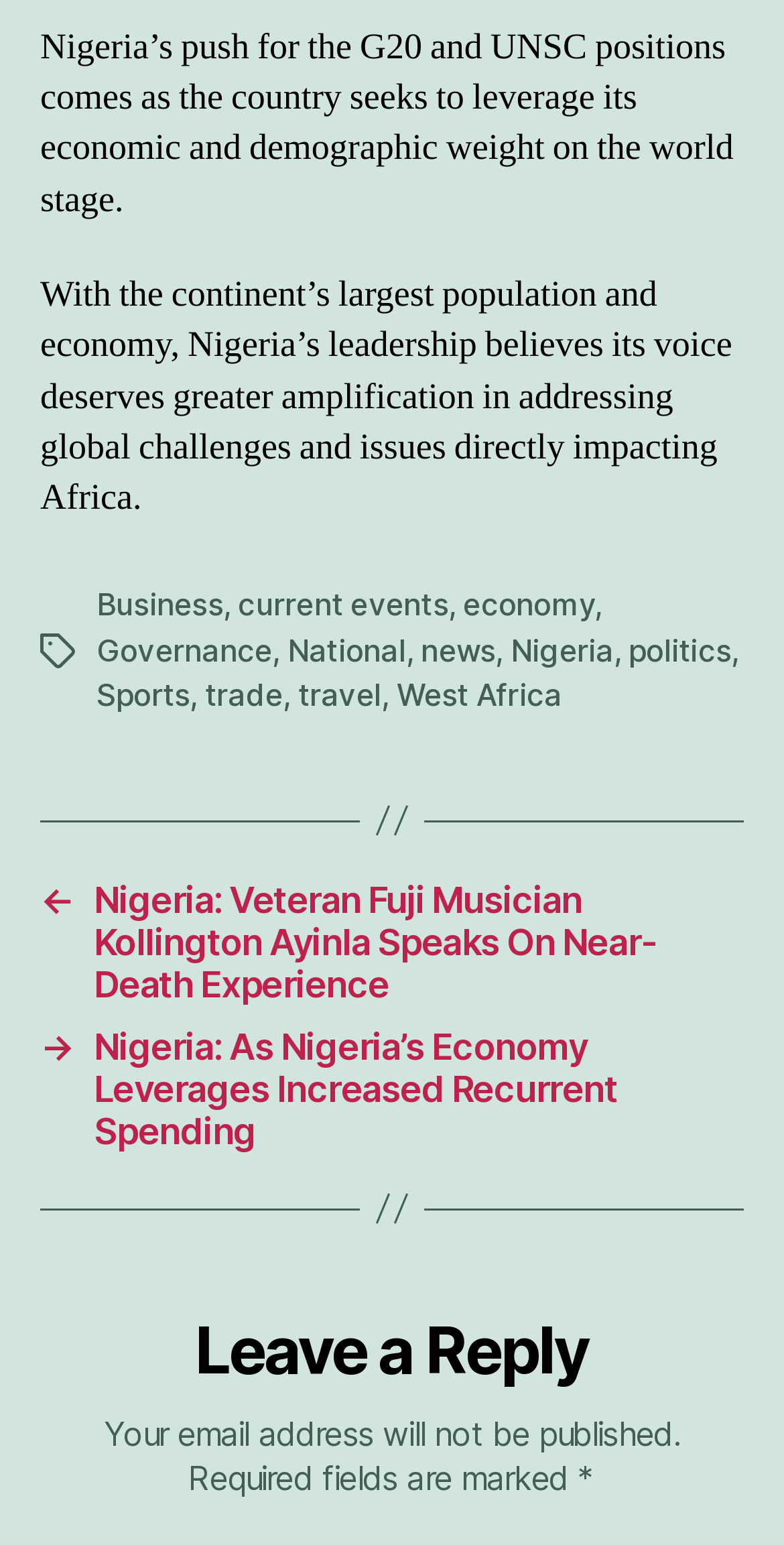Please identify the bounding box coordinates of the element I should click to complete this instruction: 'Leave a reply'. The coordinates should be given as four float numbers between 0 and 1, like this: [left, top, right, bottom].

[0.051, 0.848, 0.949, 0.9]